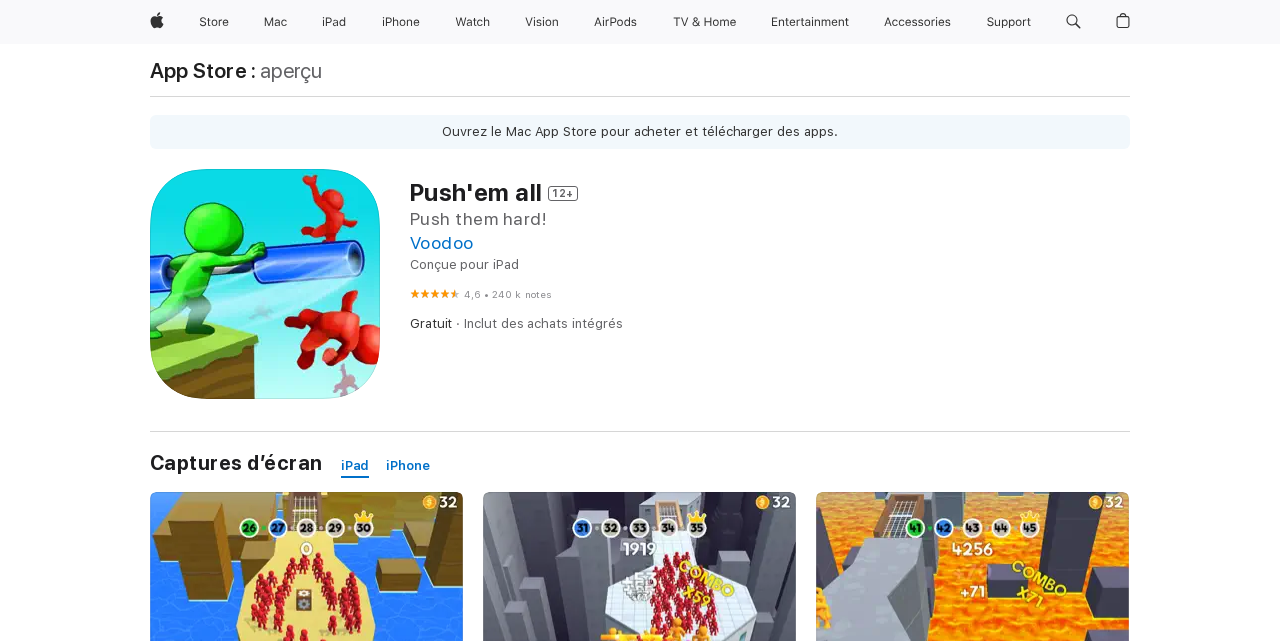Determine the bounding box coordinates of the region I should click to achieve the following instruction: "View iPad screenshots". Ensure the bounding box coordinates are four float numbers between 0 and 1, i.e., [left, top, right, bottom].

[0.266, 0.71, 0.289, 0.746]